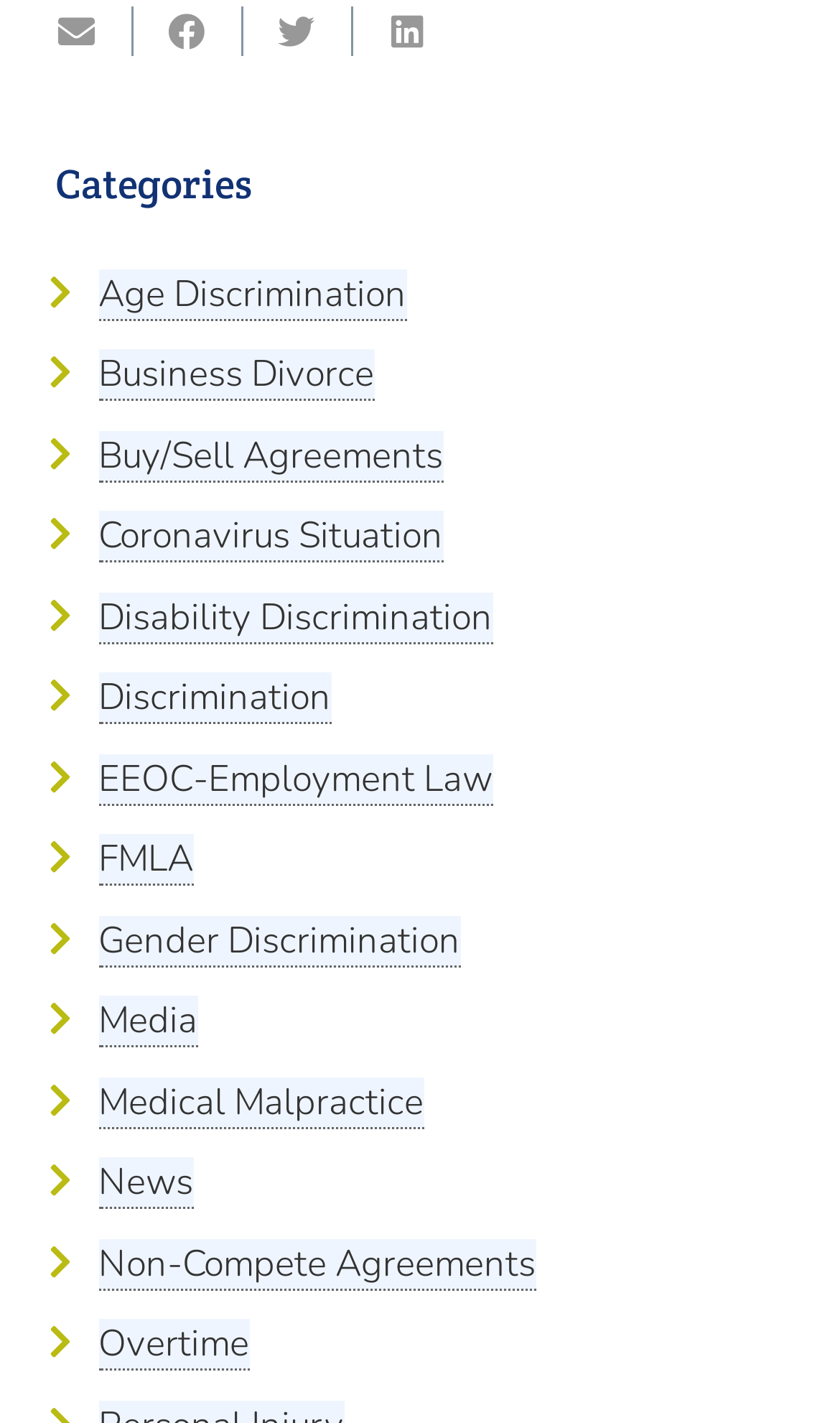Given the description: "FMLA", determine the bounding box coordinates of the UI element. The coordinates should be formatted as four float numbers between 0 and 1, [left, top, right, bottom].

[0.117, 0.586, 0.229, 0.622]